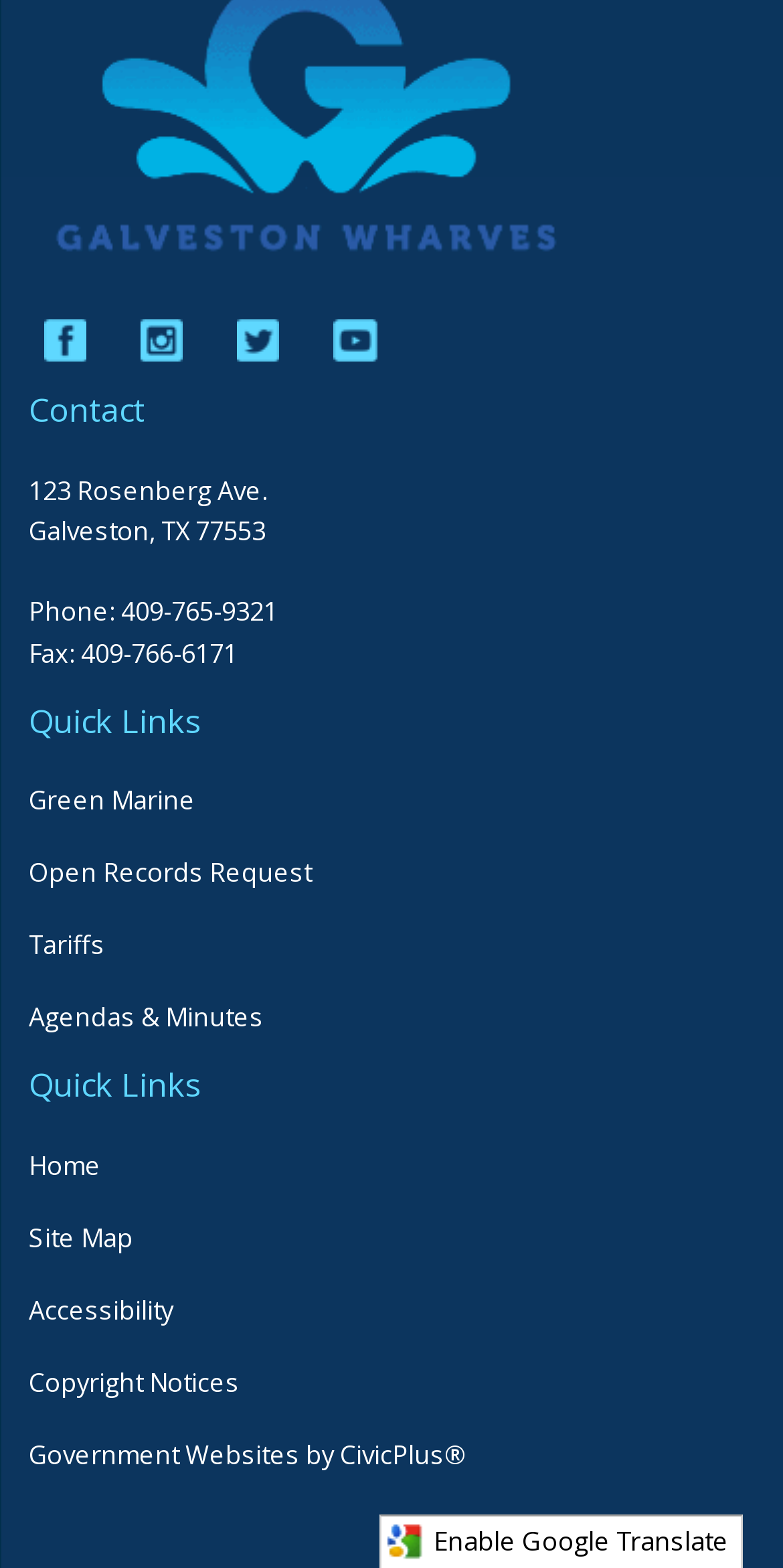From the given element description: "Agendas & Minutes", find the bounding box for the UI element. Provide the coordinates as four float numbers between 0 and 1, in the order [left, top, right, bottom].

[0.037, 0.637, 0.337, 0.66]